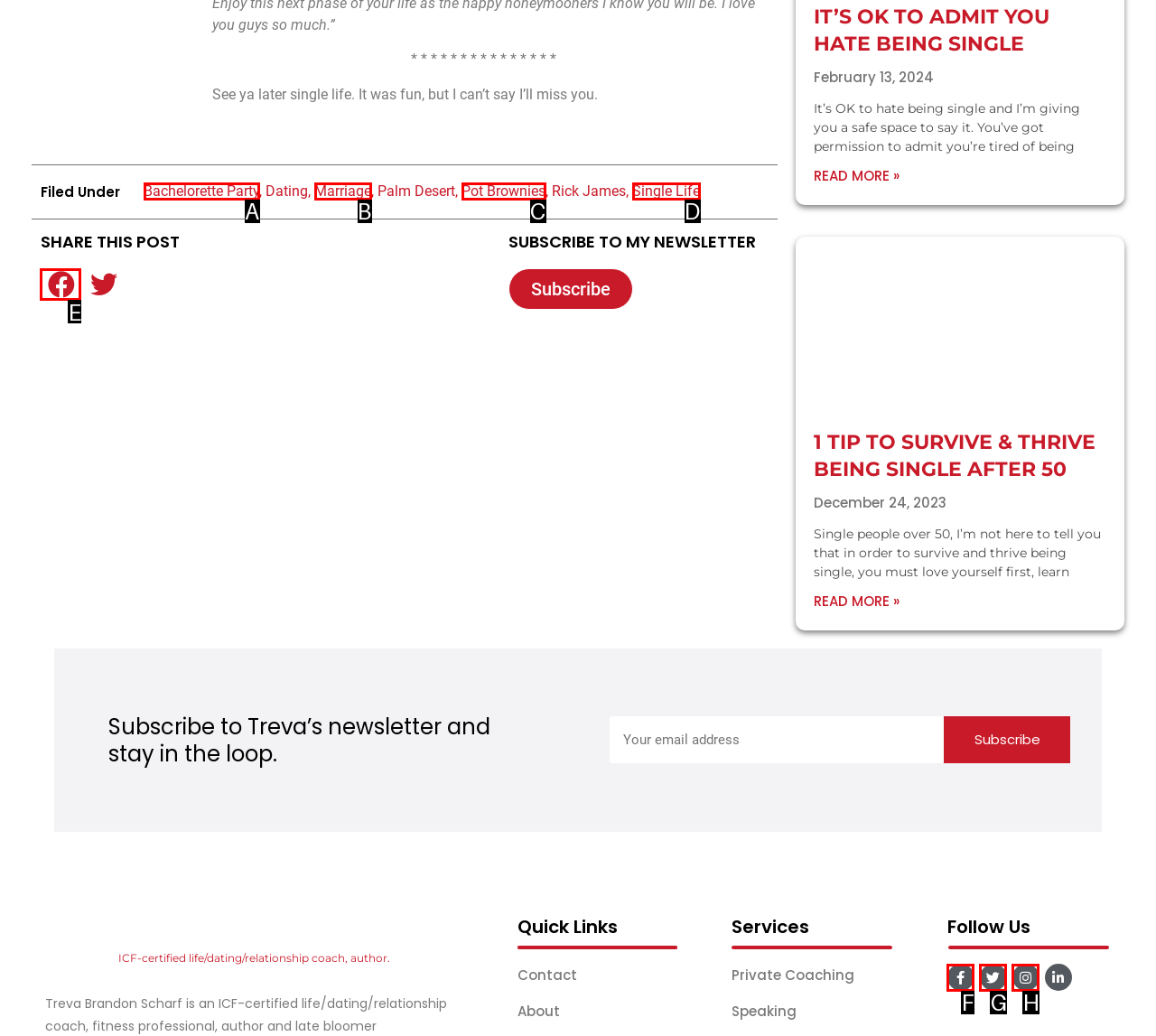Decide which UI element to click to accomplish the task: Subscribe to the VIP email newsletter
Respond with the corresponding option letter.

None